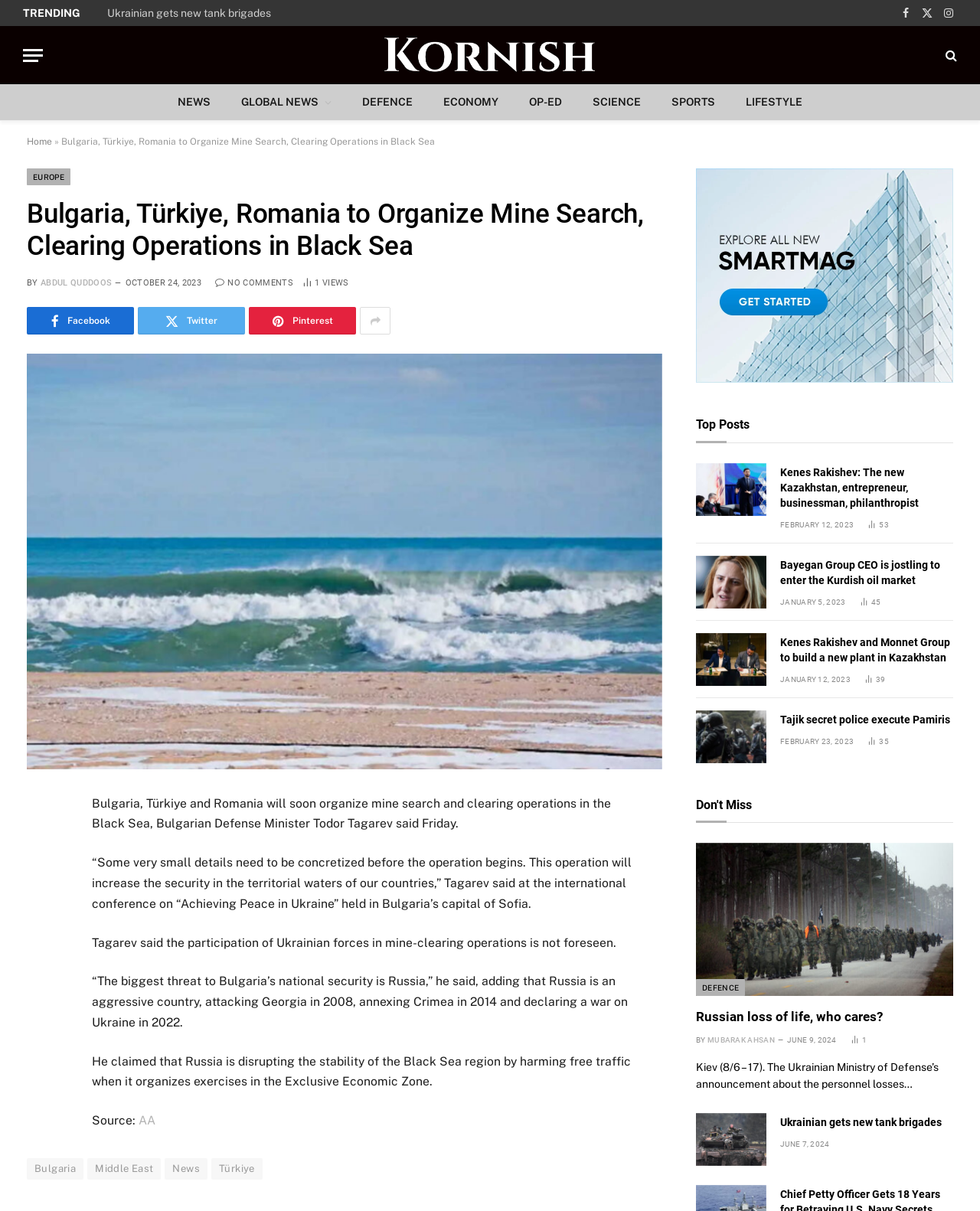Identify the bounding box coordinates of the specific part of the webpage to click to complete this instruction: "Click on the 'DEFENCE' link".

[0.354, 0.07, 0.437, 0.099]